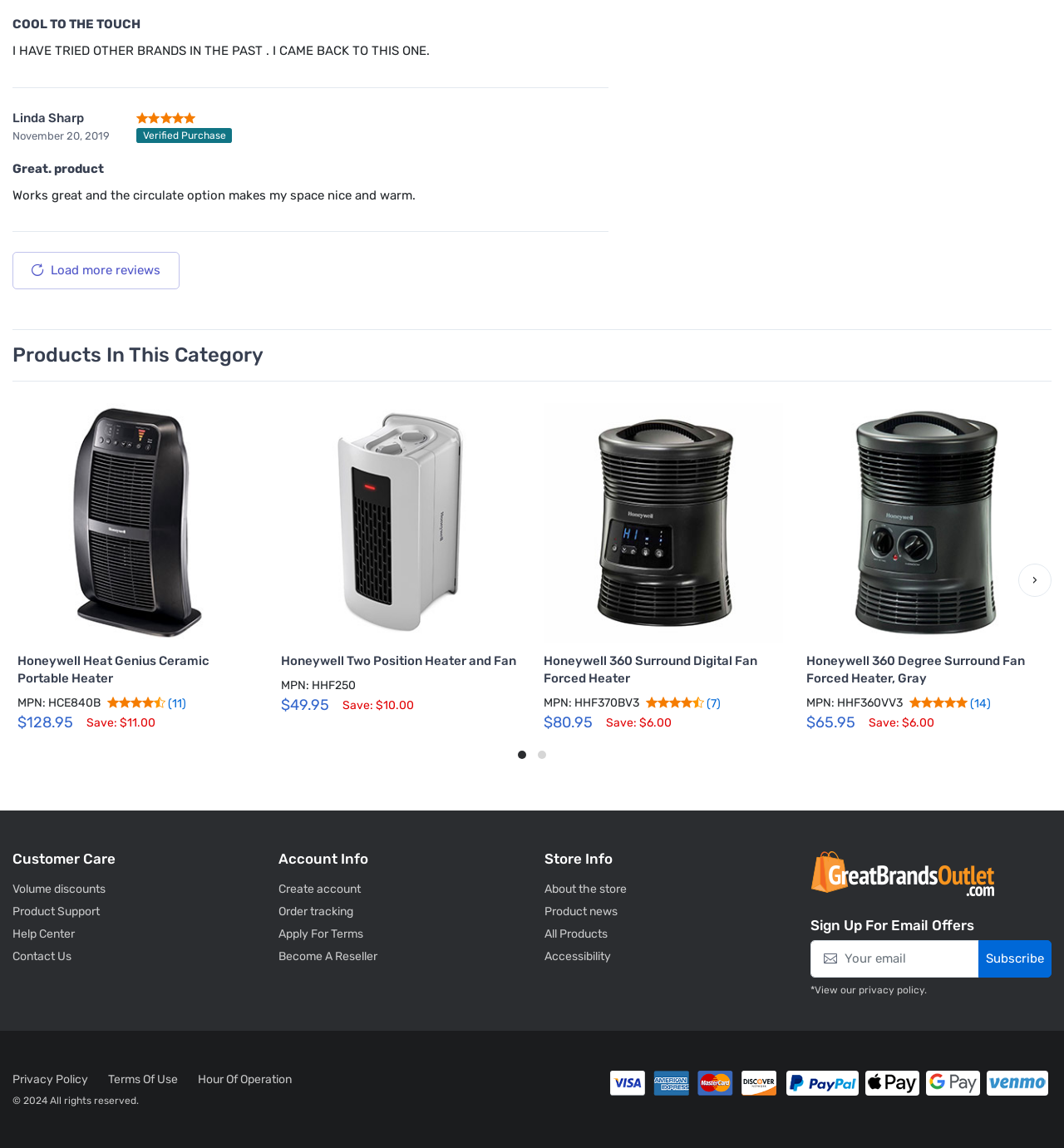Pinpoint the bounding box coordinates of the clickable element to carry out the following instruction: "Click the 'Load more reviews' button."

[0.012, 0.22, 0.169, 0.252]